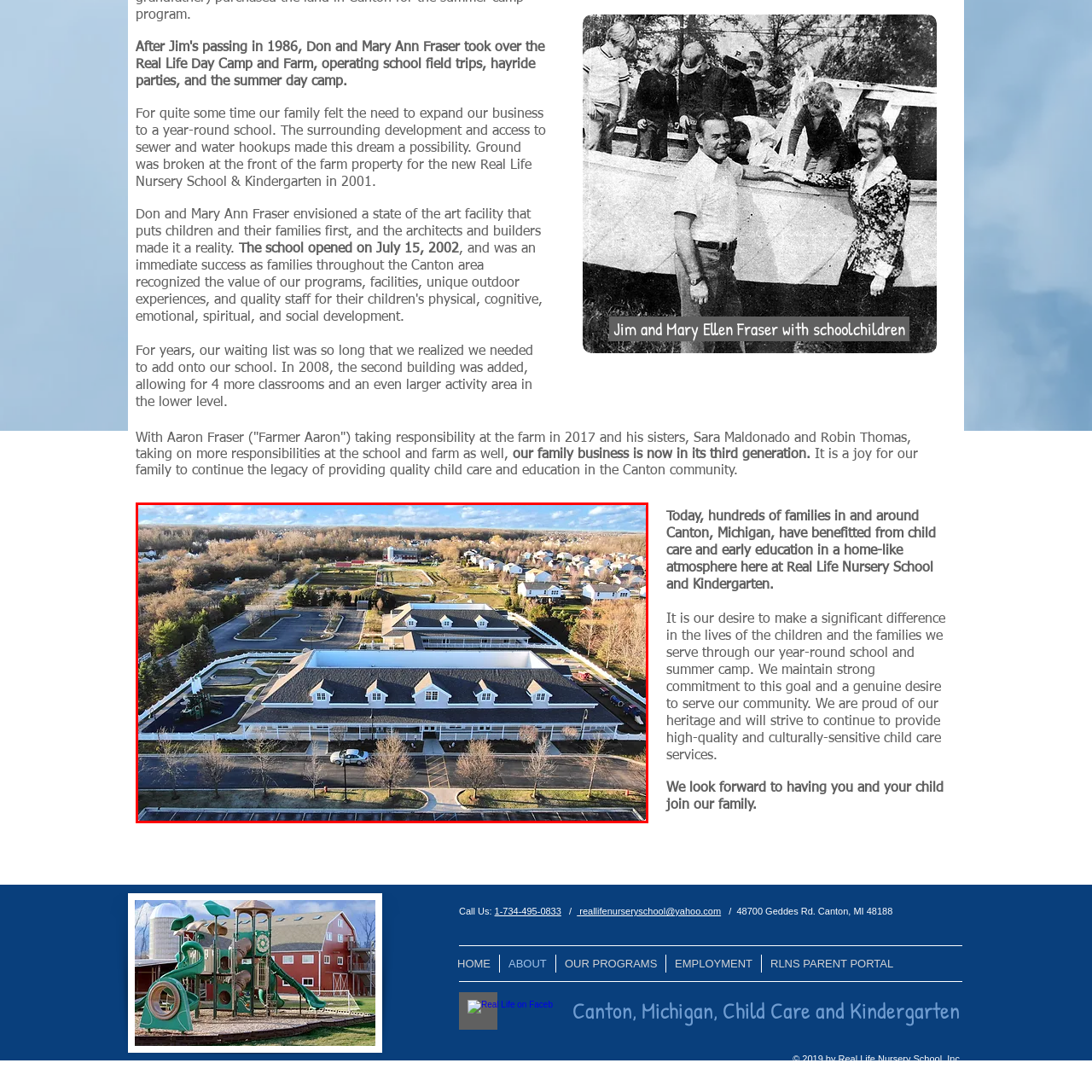What is the date when the Real Life Nursery School and Kindergarten opened?
Take a look at the image highlighted by the red bounding box and provide a detailed answer to the question.

The opening date of the school can be found in the caption, which mentions that the school has been committed to providing quality child care and education since its opening on July 15, 2002.